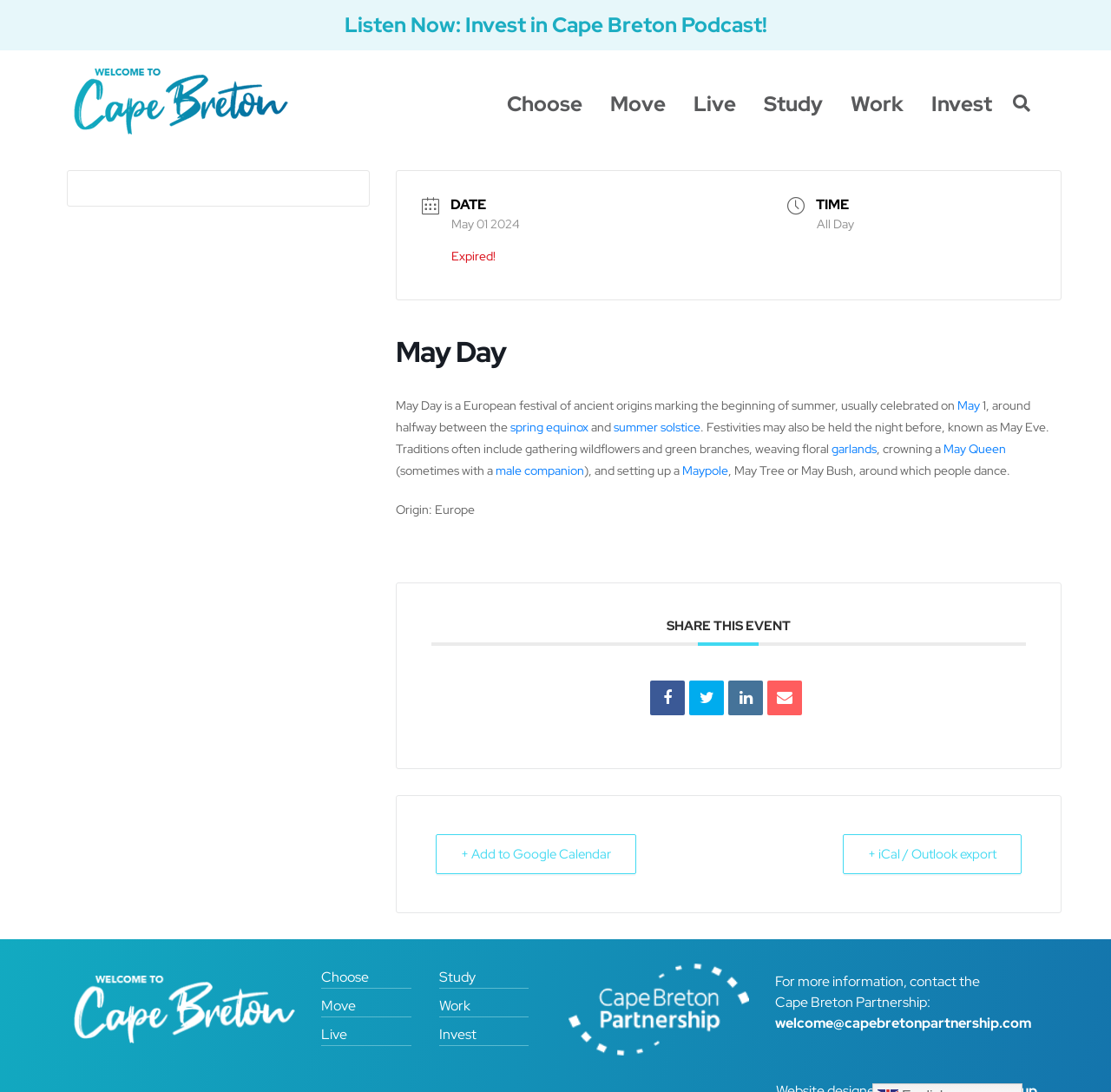Use a single word or phrase to answer the question: 
What is the name of the festival described on this webpage?

May Day